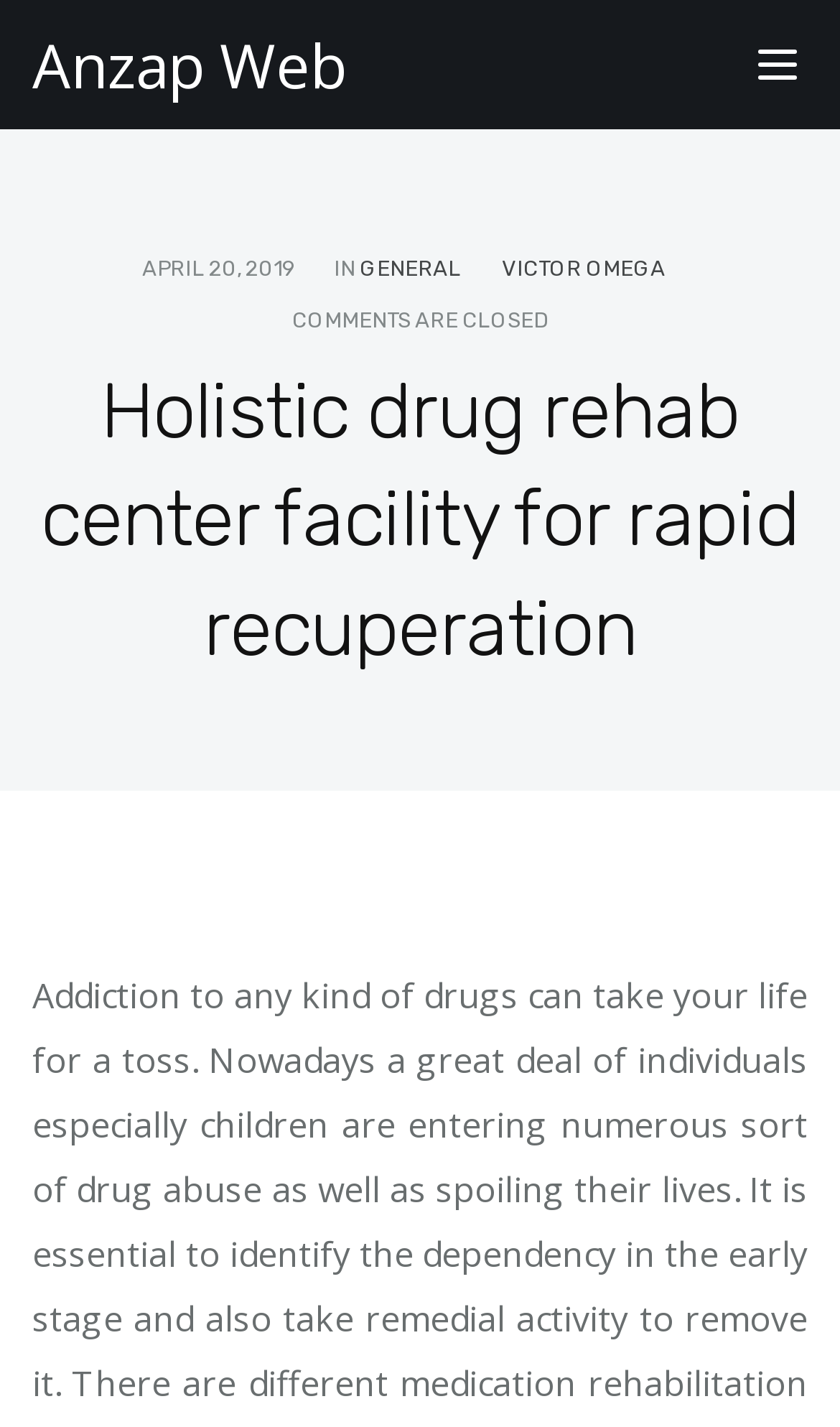Determine the bounding box of the UI element mentioned here: "Anzap Web". The coordinates must be in the format [left, top, right, bottom] with values ranging from 0 to 1.

[0.038, 0.0, 0.413, 0.091]